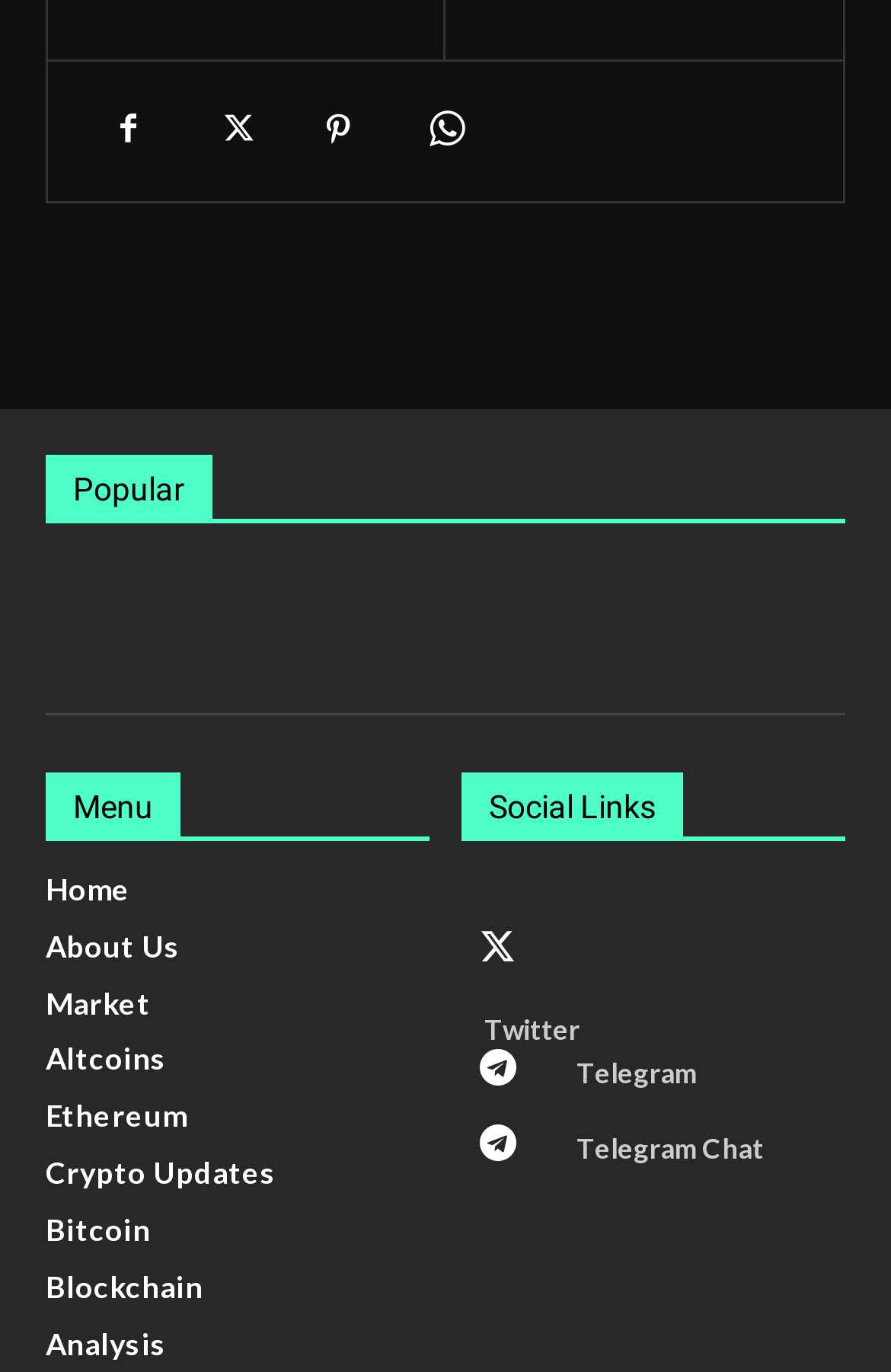Answer this question using a single word or a brief phrase:
What is the first menu item?

Home